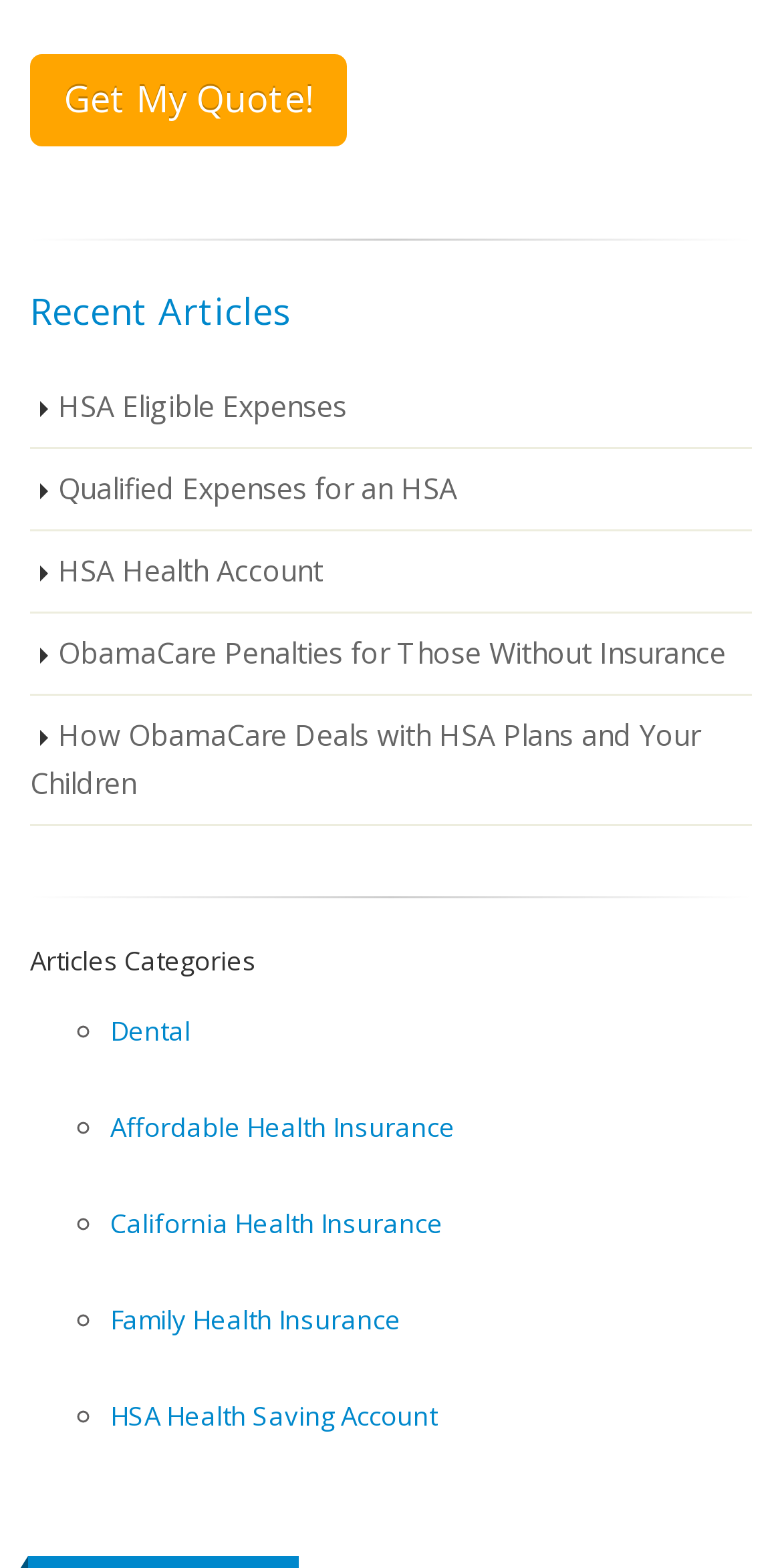Find the bounding box coordinates of the area to click in order to follow the instruction: "Select daily subscription".

None